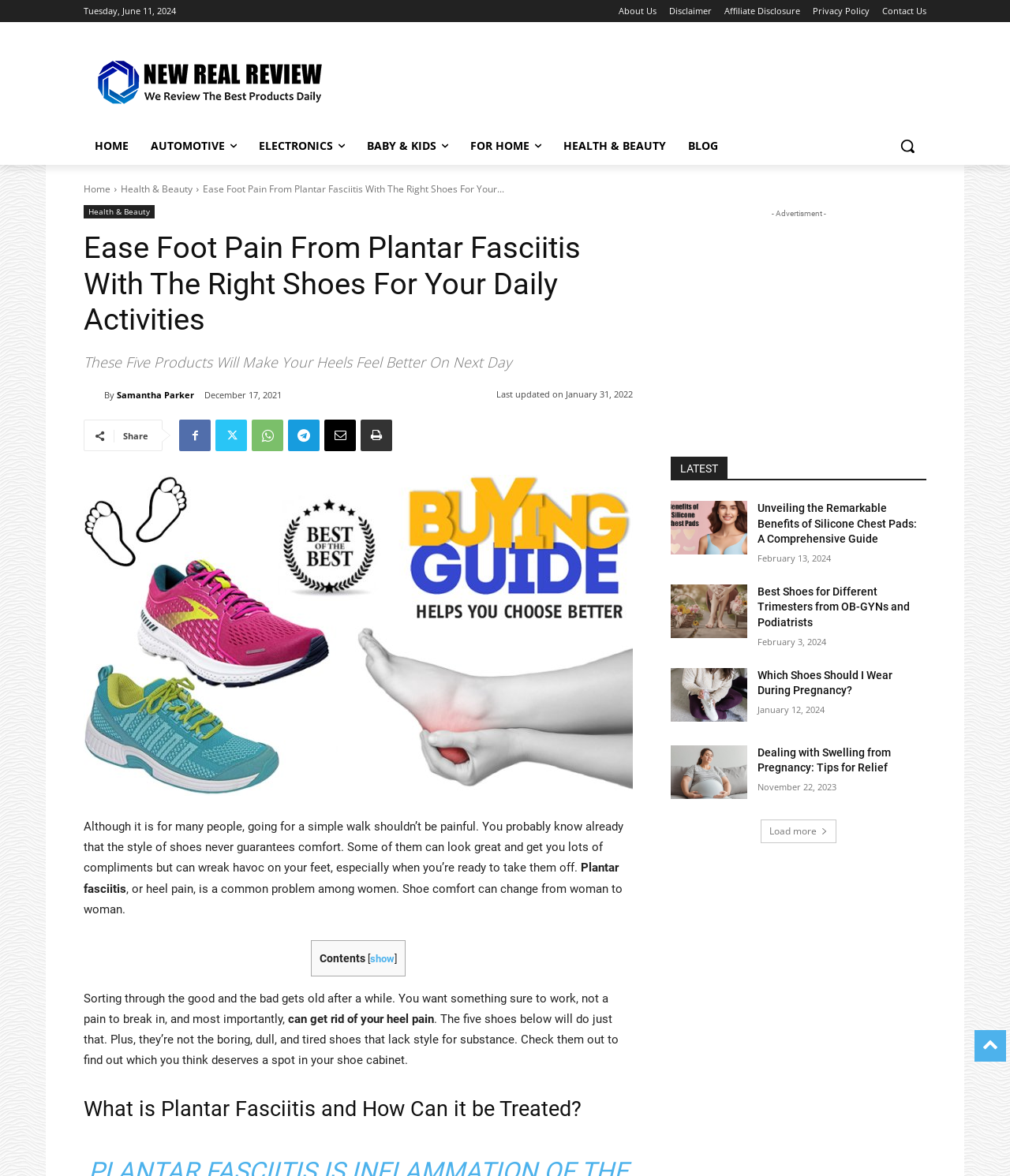Provide a short, one-word or phrase answer to the question below:
Who wrote the article?

Samantha Parker